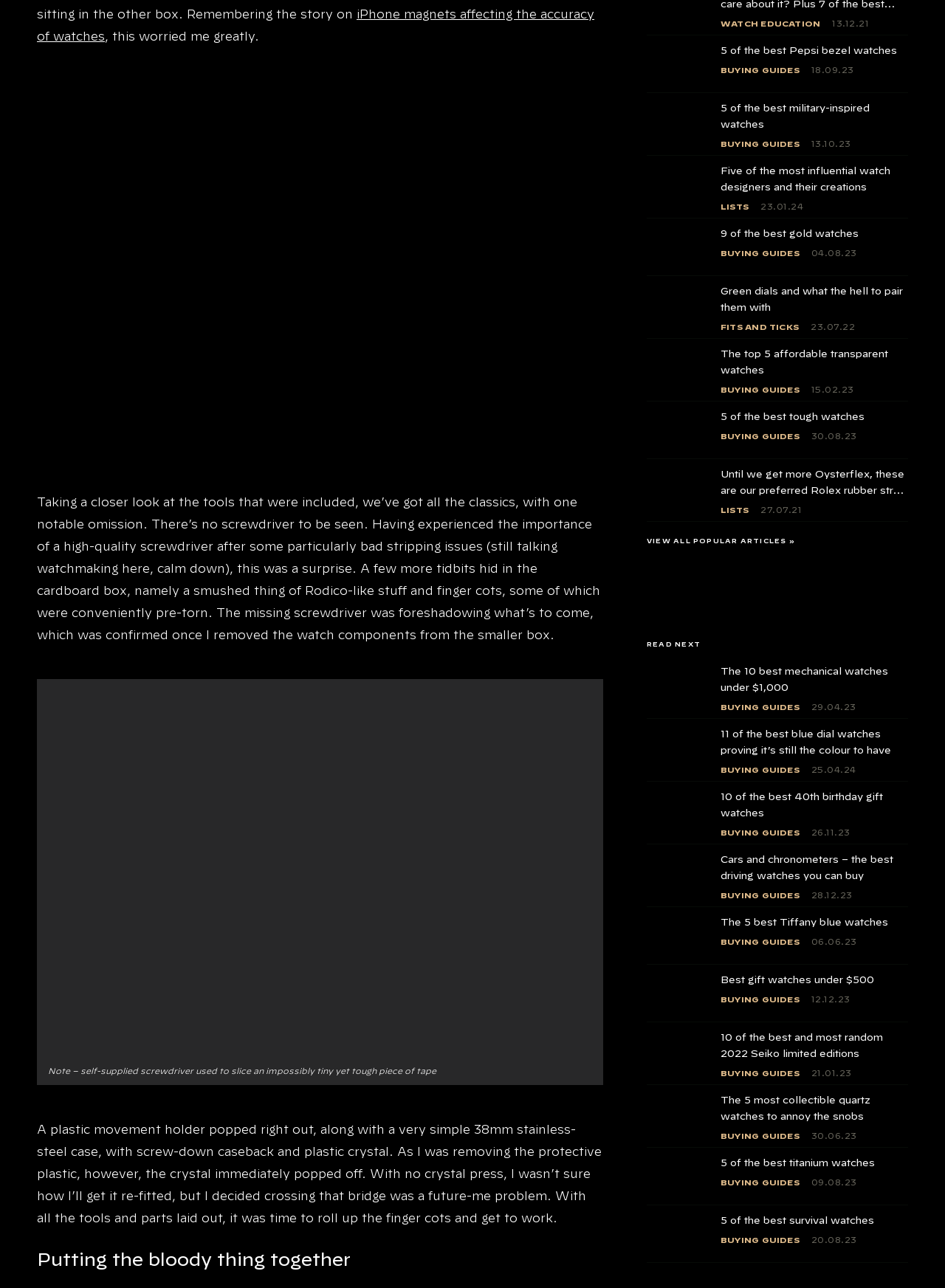Please find the bounding box coordinates of the element that you should click to achieve the following instruction: "View the 'WATCH EDUCATION' page". The coordinates should be presented as four float numbers between 0 and 1: [left, top, right, bottom].

[0.762, 0.013, 0.868, 0.024]